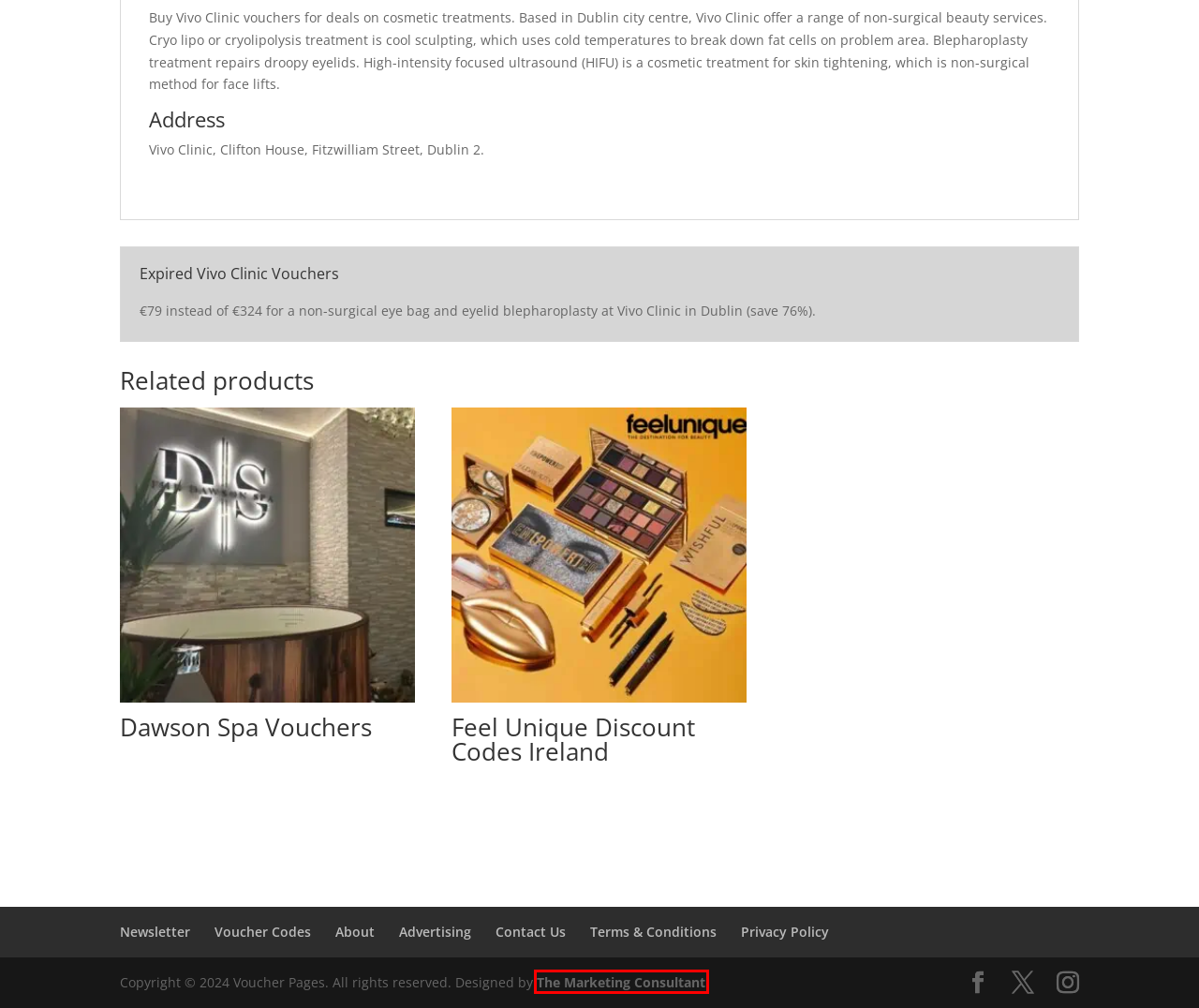Given a webpage screenshot with a red bounding box around a particular element, identify the best description of the new webpage that will appear after clicking on the element inside the red bounding box. Here are the candidates:
A. Voucher Pages for Promo Codes, Deals and Vouchers Ireland
B. Newsletter | Voucher Pages
C. Search results for "vivo clinic" | Wowcher
D. terms and conditions | Voucher Pages
E. Products | Voucher Pages
F. Spas Archives | Voucher Pages
G. The Marketing Consultant | 21 Years Digital Experience
H. Blog | Voucher Pages

G